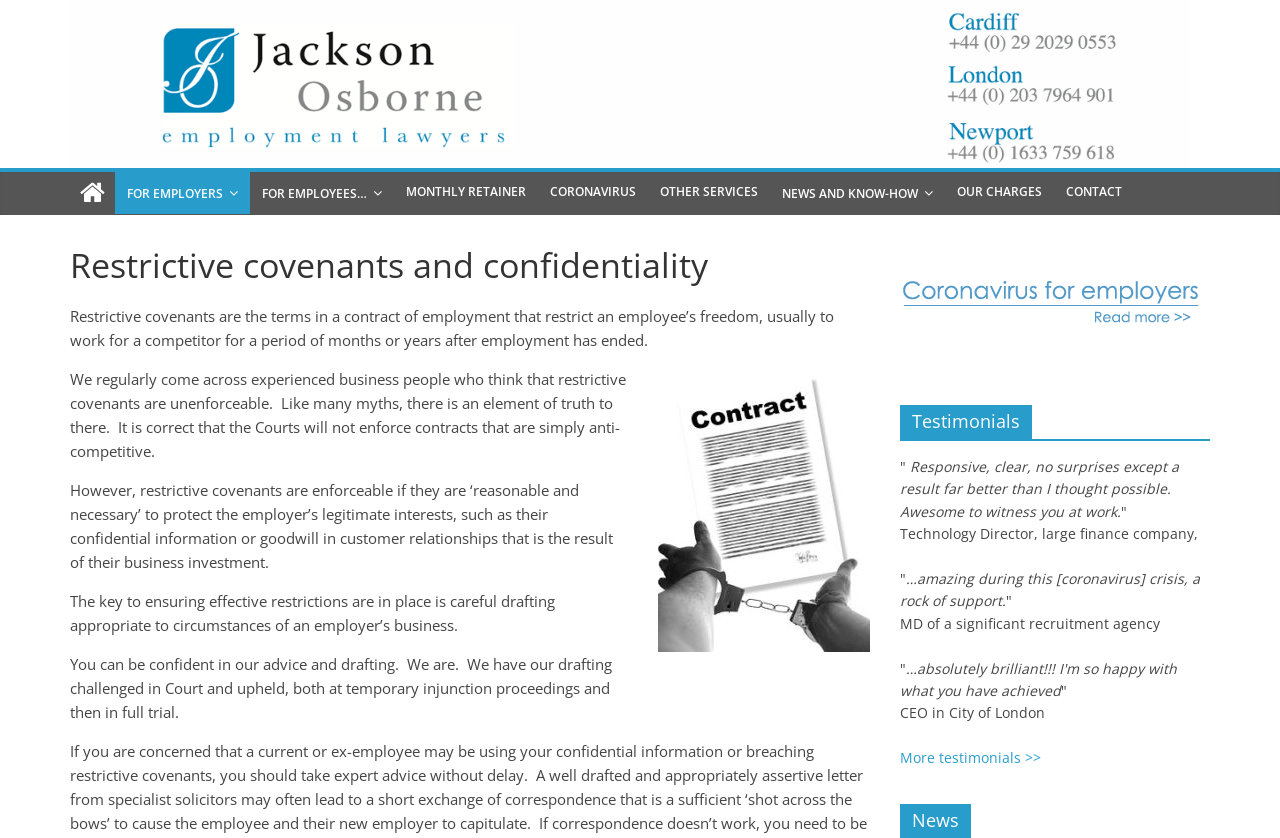Determine the bounding box coordinates for the area that should be clicked to carry out the following instruction: "Go to FOR EMPLOYERS page".

[0.09, 0.205, 0.195, 0.256]